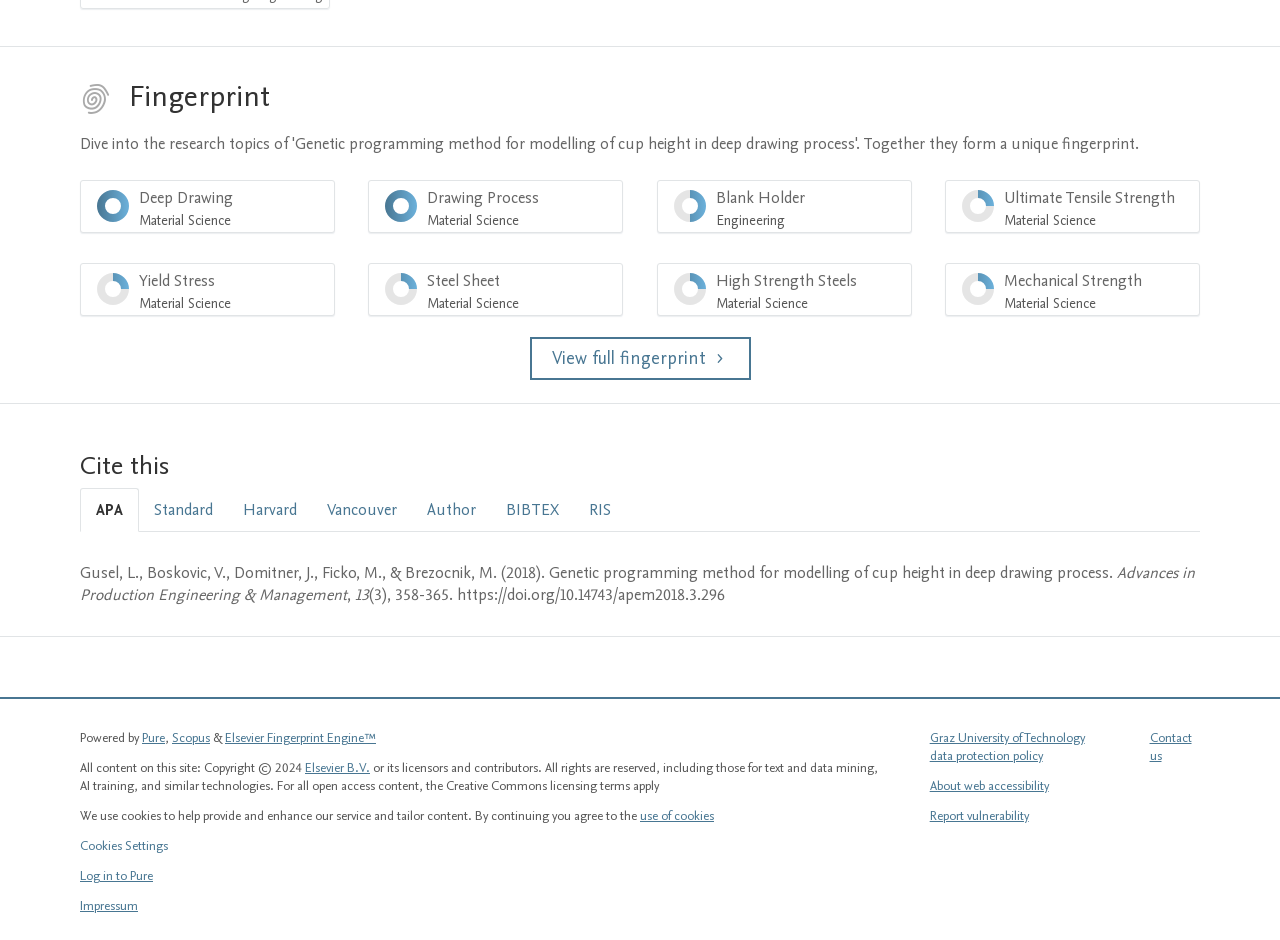Show the bounding box coordinates of the region that should be clicked to follow the instruction: "Click on the 'Daily Buffet' link."

None